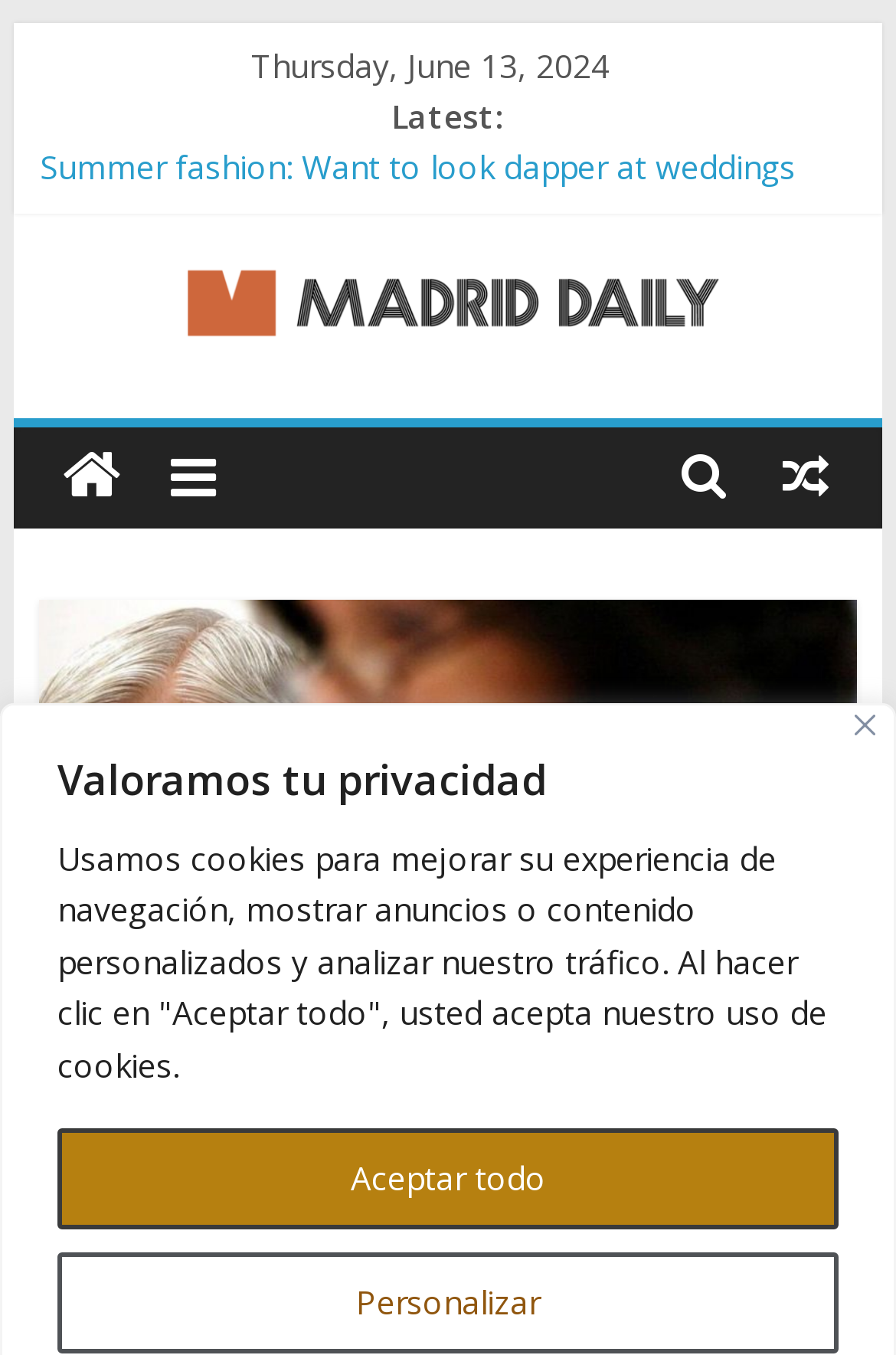Based on the element description: "title="View a random post"", identify the bounding box coordinates for this UI element. The coordinates must be four float numbers between 0 and 1, listed as [left, top, right, bottom].

[0.843, 0.316, 0.956, 0.388]